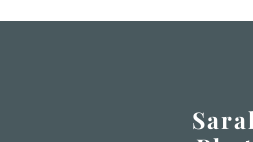Illustrate the image with a detailed caption.

The image features a stylized text segment that reads "Sarah Hedden Photography," set against a dark background. This design likely serves as a branding element for Sarah Hedden, a photographer specializing in maternity, newborn, and family portraits based in Jacksonville. The elegant font and minimalist aesthetic emphasize a professional and artistic approach, aligning with her focus on capturing precious moments in life. Renowned for her work, Sarah Hedden Photography aims to provide clients with stunning visual memories of their most significant milestones, creating a strong connection between the artistry of photography and the beauty of family.